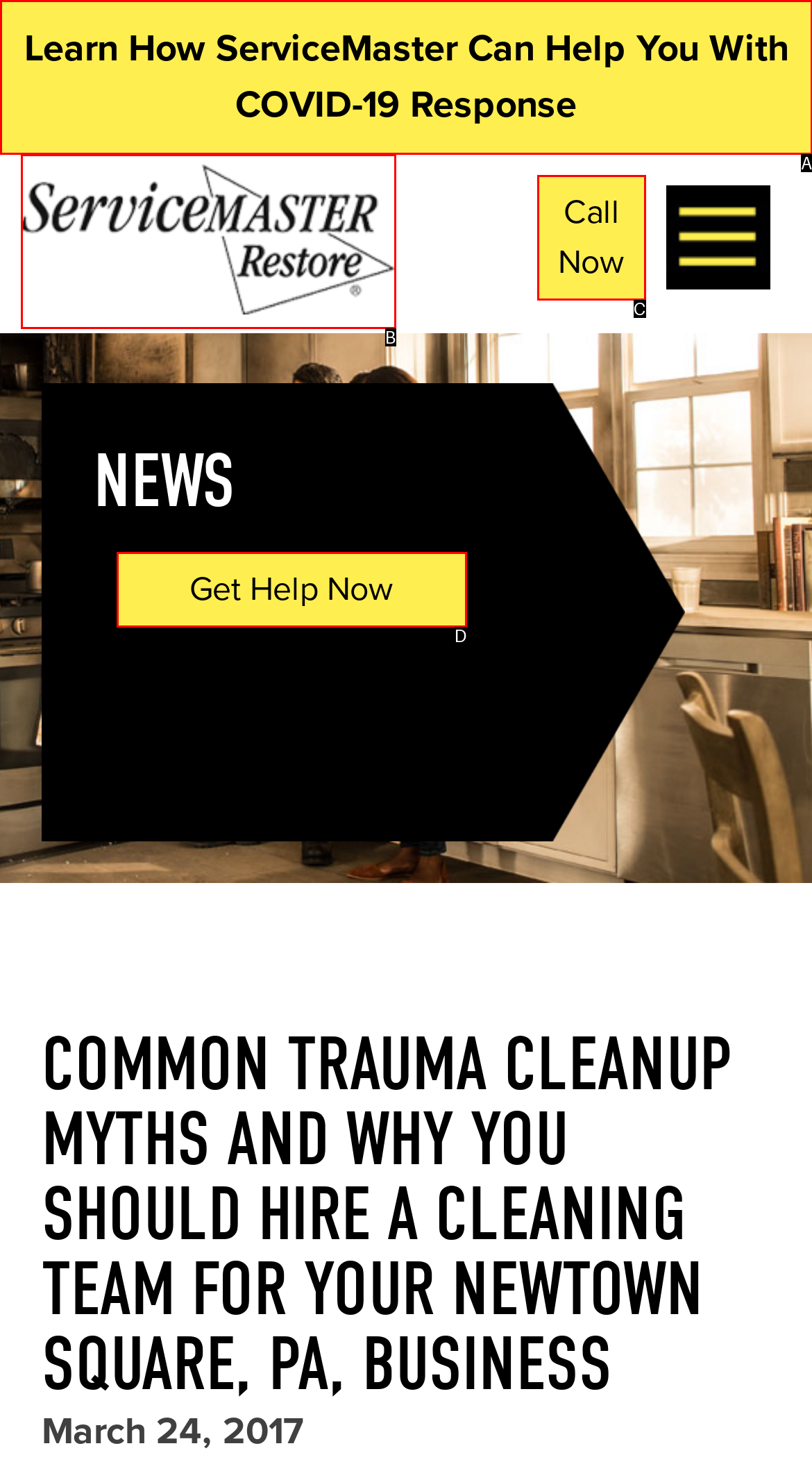Select the letter that corresponds to the description: Call Now. Provide your answer using the option's letter.

C